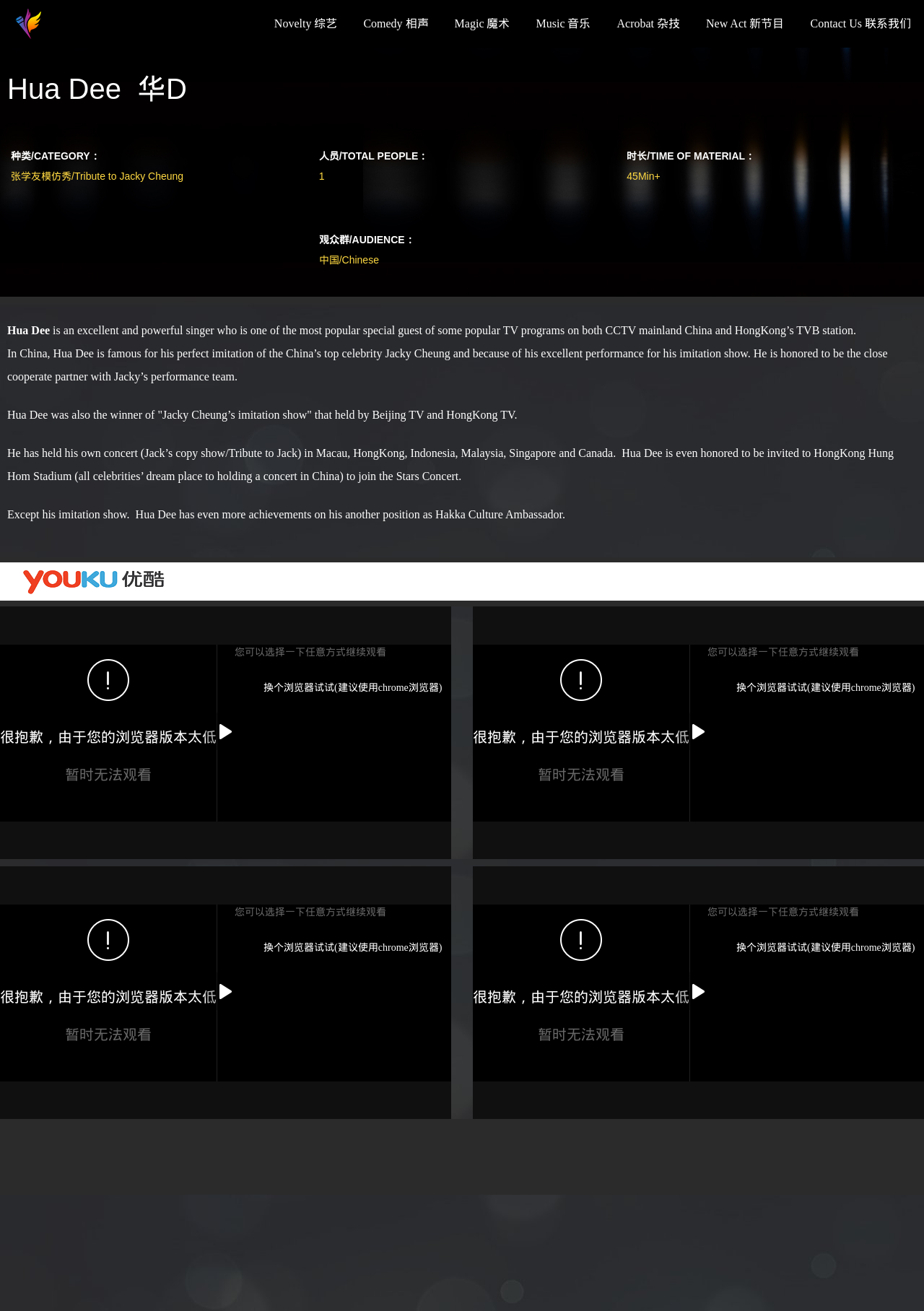Please provide a one-word or short phrase answer to the question:
How many links are there on the webpage?

13